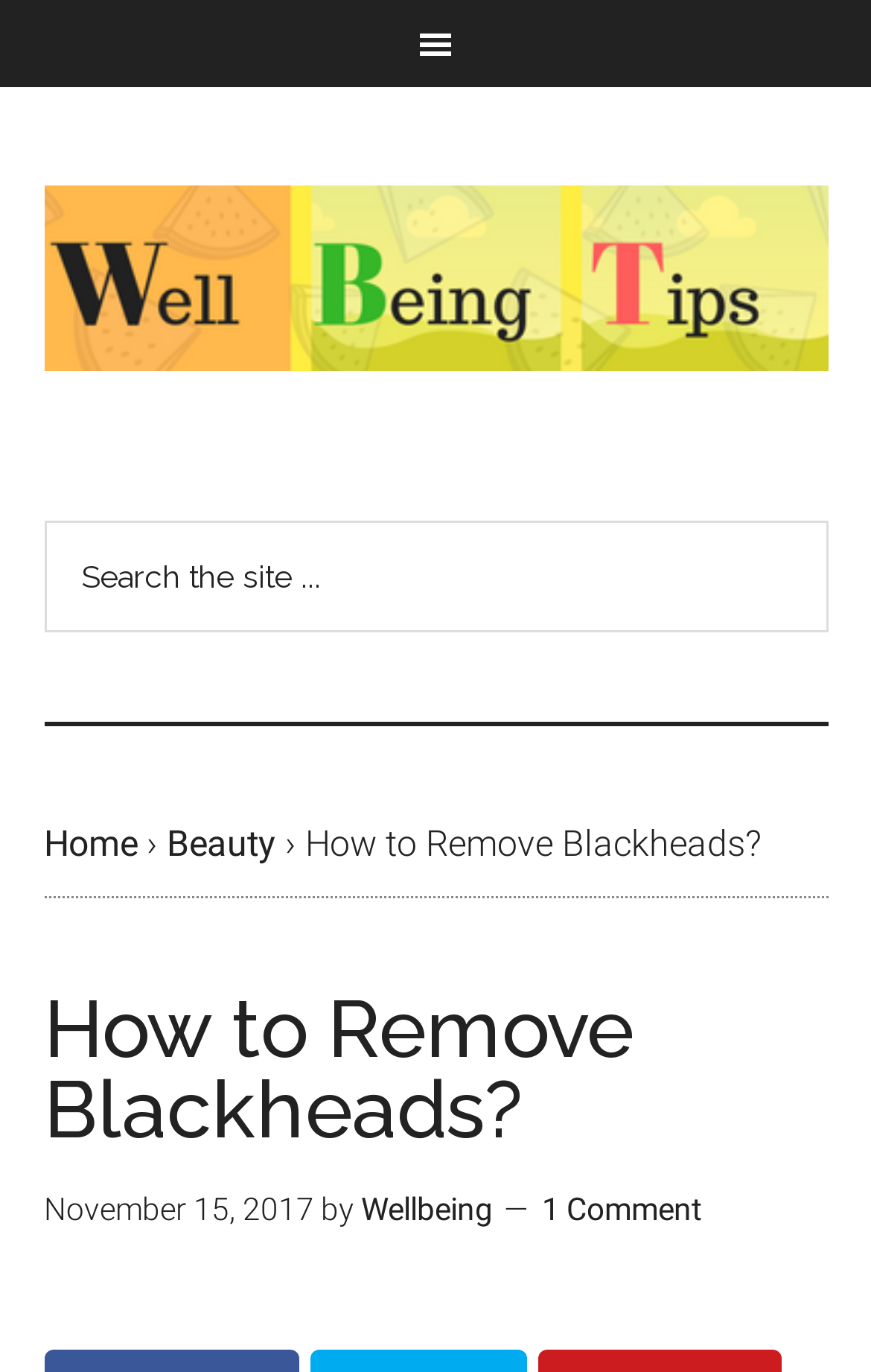Who is the author of the current article?
Using the image, provide a concise answer in one word or a short phrase.

Wellbeing